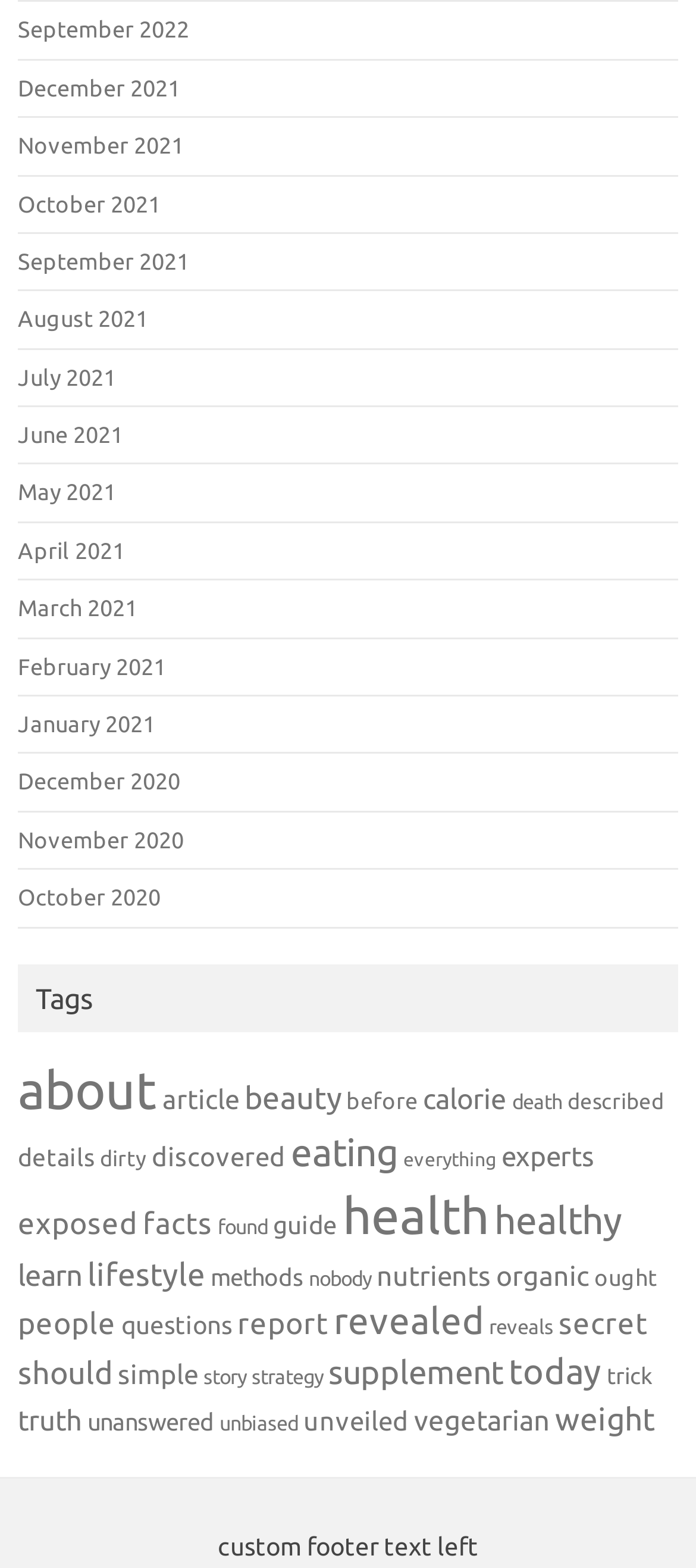Provide the bounding box coordinates for the UI element that is described by this text: "Contact". The coordinates should be in the form of four float numbers between 0 and 1: [left, top, right, bottom].

None